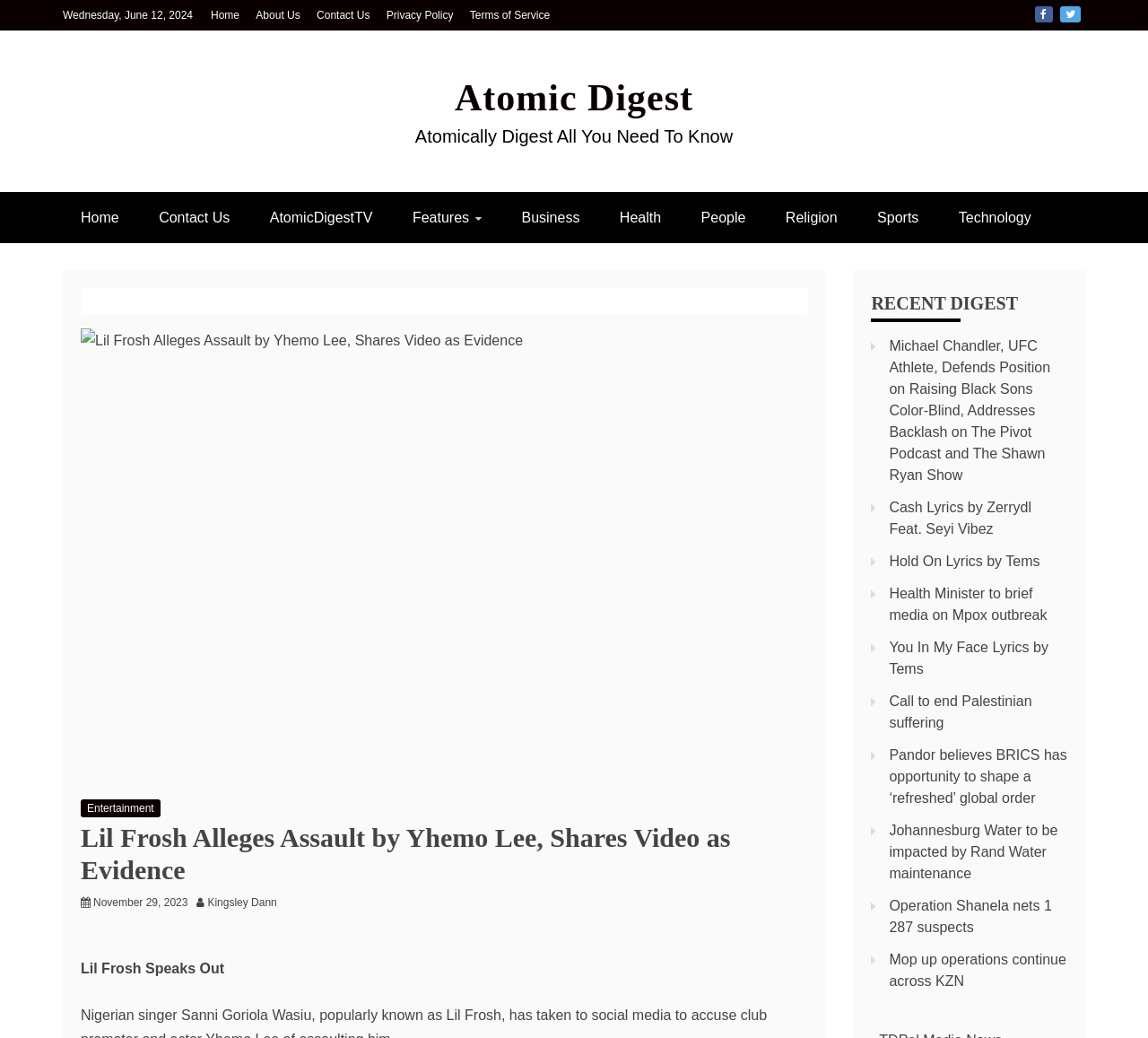What is the topic of the article?
Kindly offer a comprehensive and detailed response to the question.

I found the topic of the article by looking at the heading of the article section, where it says 'Lil Frosh Alleges Assault by Yhemo Lee, Shares Video as Evidence'.